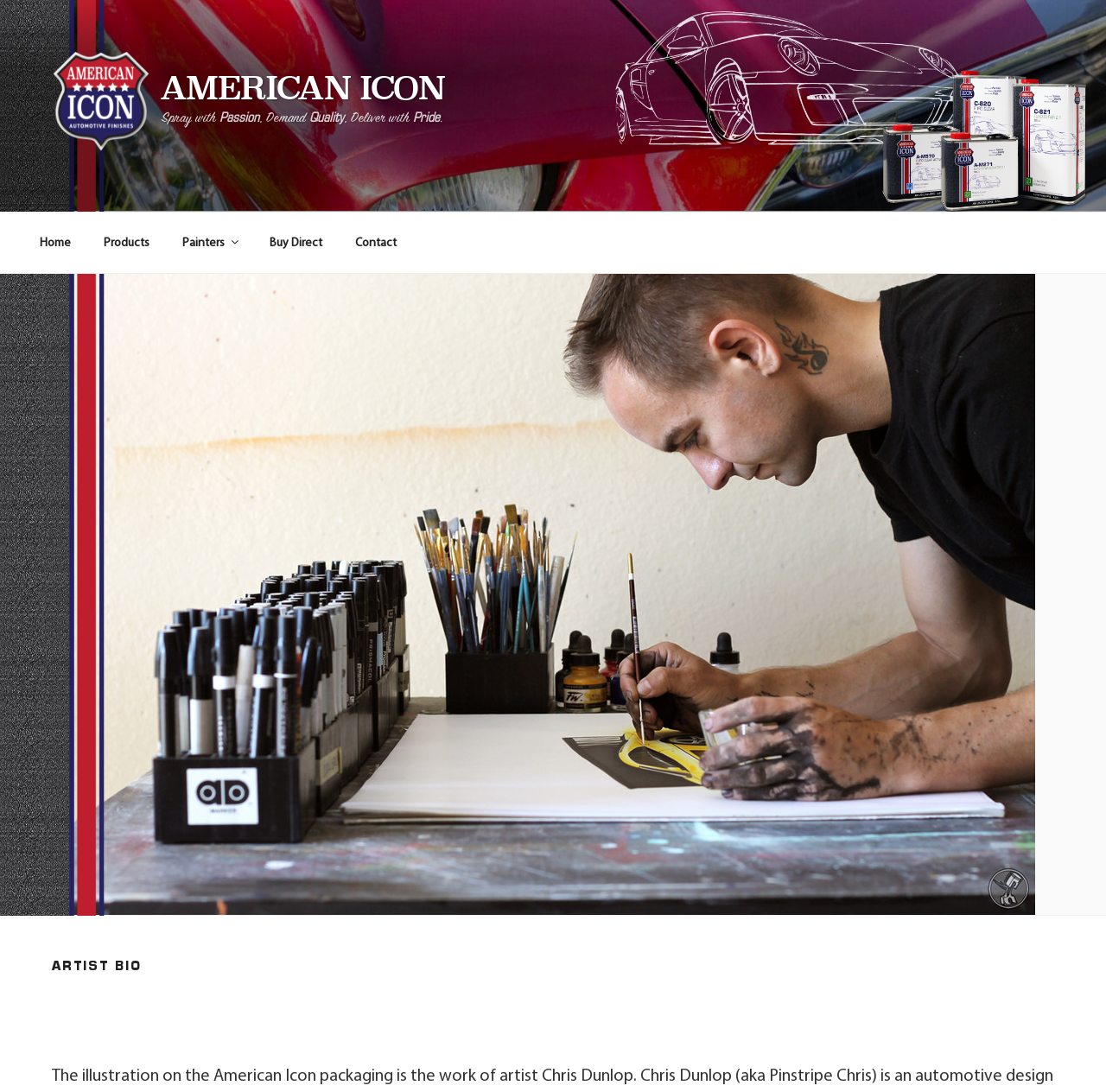Determine the bounding box coordinates of the UI element that matches the following description: "Blog". The coordinates should be four float numbers between 0 and 1 in the format [left, top, right, bottom].

None